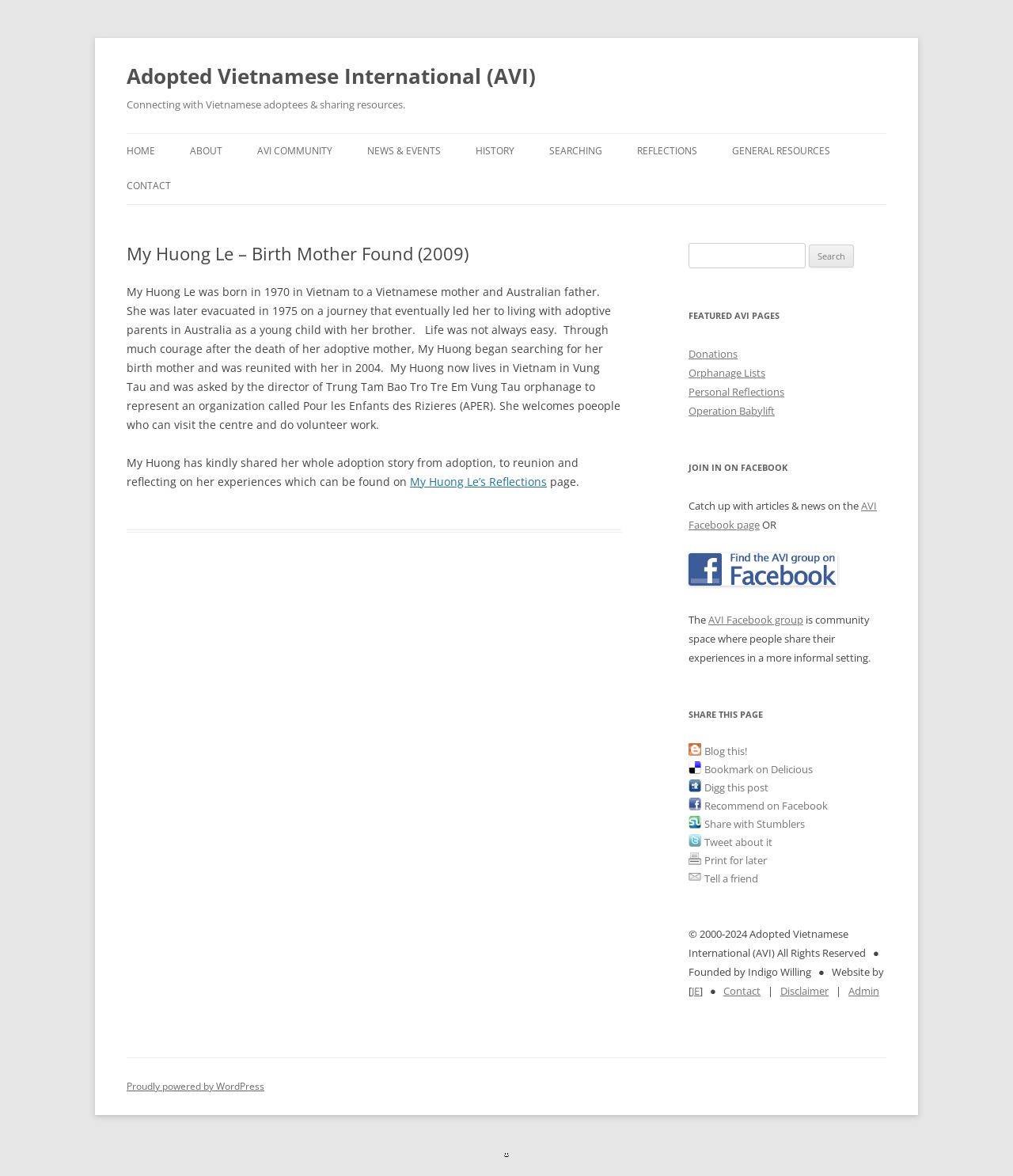Please pinpoint the bounding box coordinates for the region I should click to adhere to this instruction: "Read My Huong Le's reflections".

[0.405, 0.403, 0.54, 0.416]